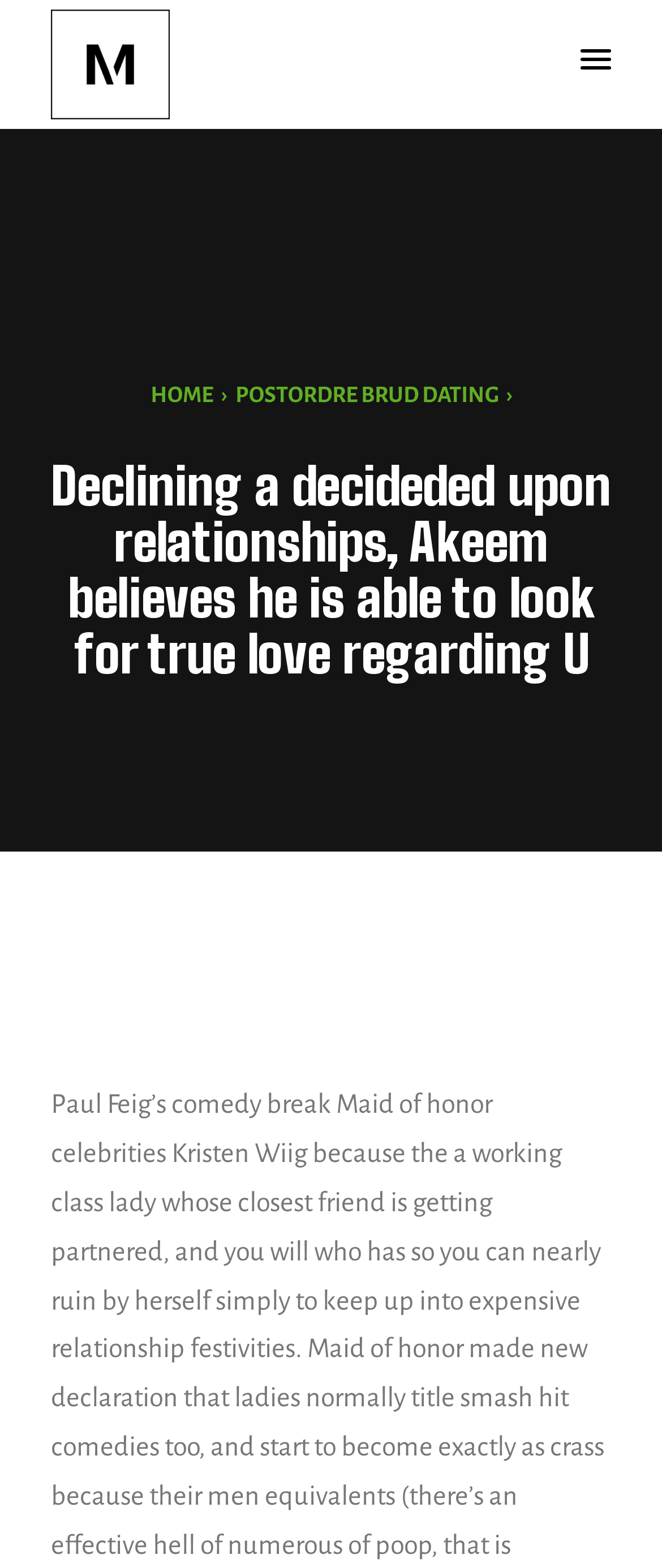Use the details in the image to answer the question thoroughly: 
How many main menu items are there?

There are three main menu items: 'HOME', '›', and 'POSTORDRE BRUD DATING'. These are link elements situated horizontally next to each other, within the bounding box coordinates [0.227, 0.245, 0.753, 0.26].